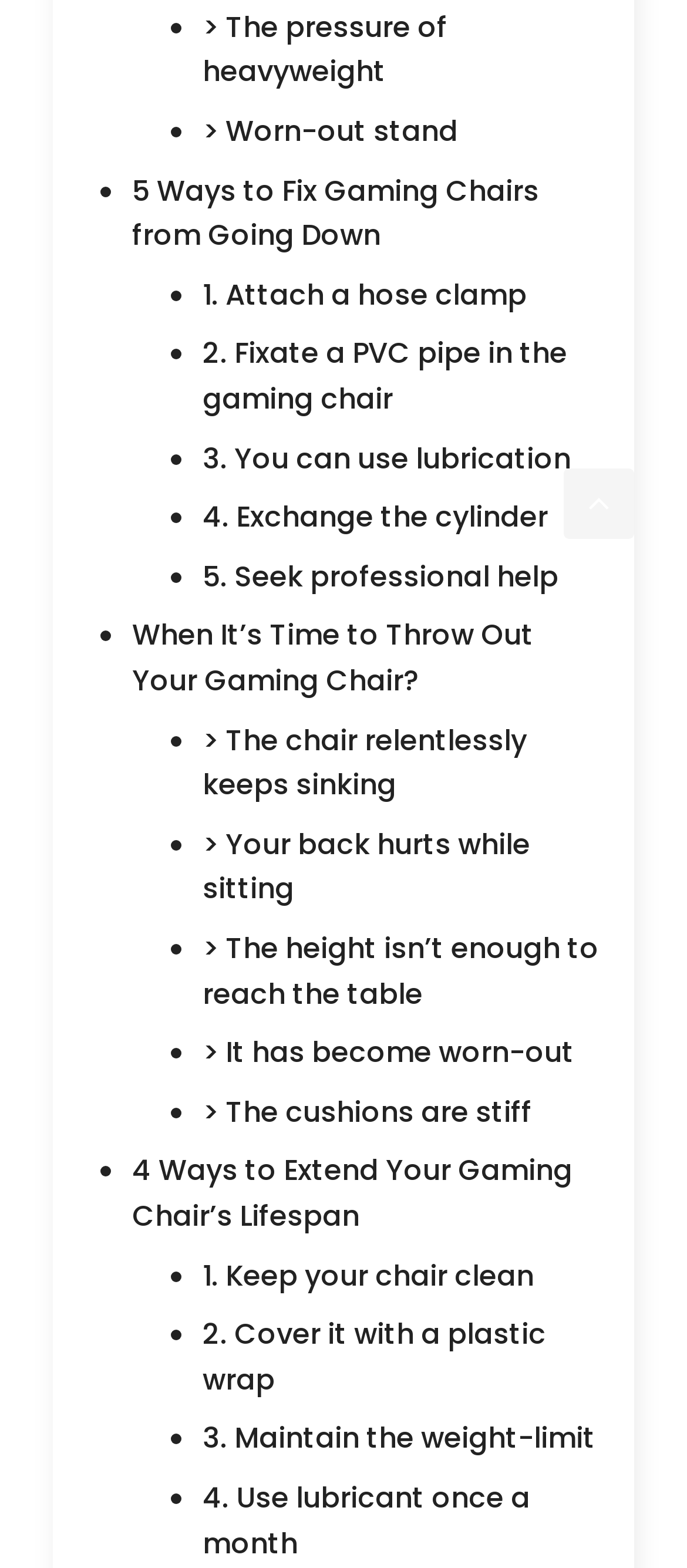How many ways are mentioned to fix a gaming chair?
Answer the question with a detailed and thorough explanation.

The webpage lists five ways to fix a gaming chair, which are: attaching a hose clamp, fixating a PVC pipe, using lubrication, exchanging the cylinder, and seeking professional help.